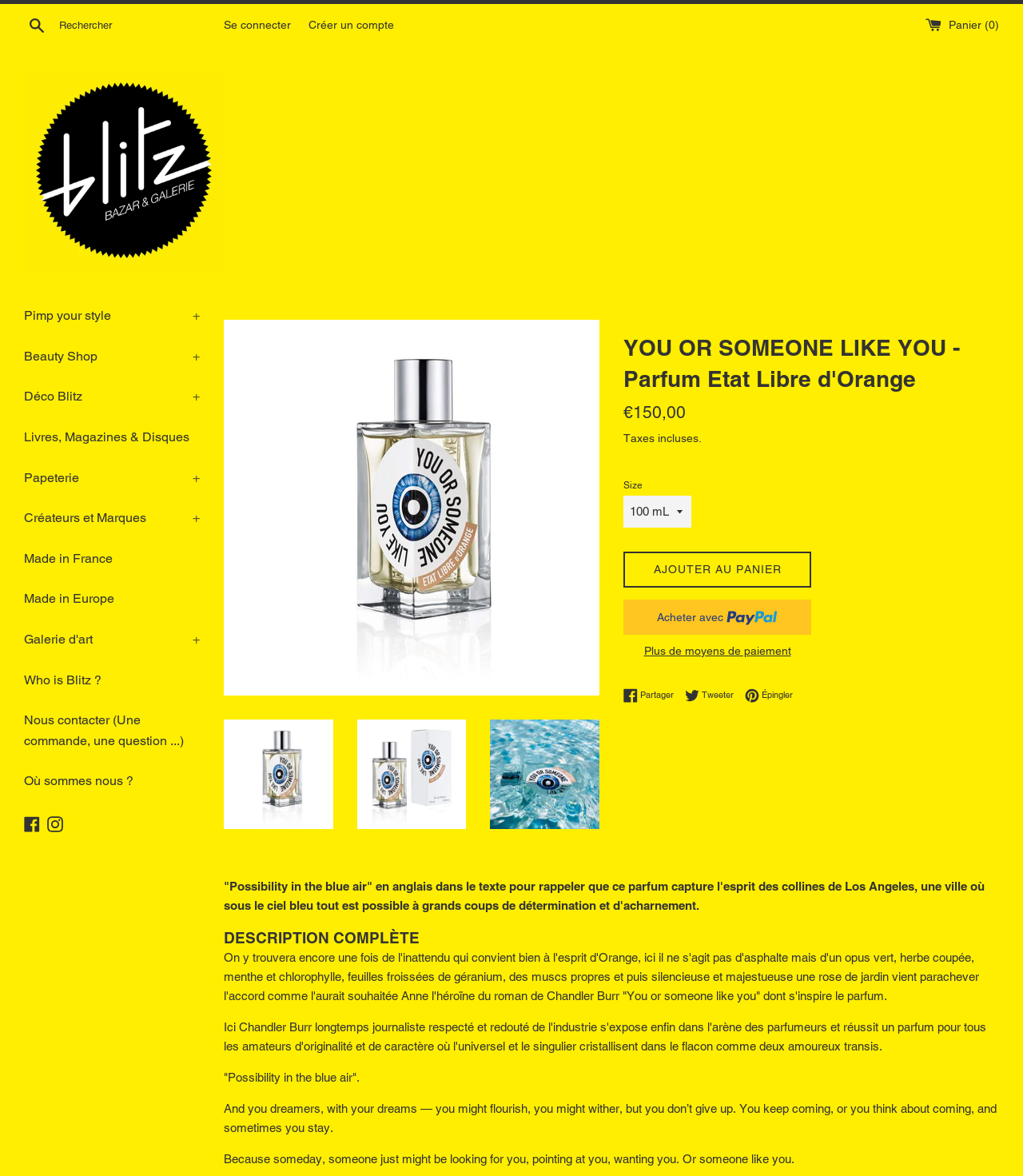Locate the bounding box coordinates of the area that needs to be clicked to fulfill the following instruction: "Search for a product". The coordinates should be in the format of four float numbers between 0 and 1, namely [left, top, right, bottom].

[0.023, 0.008, 0.195, 0.034]